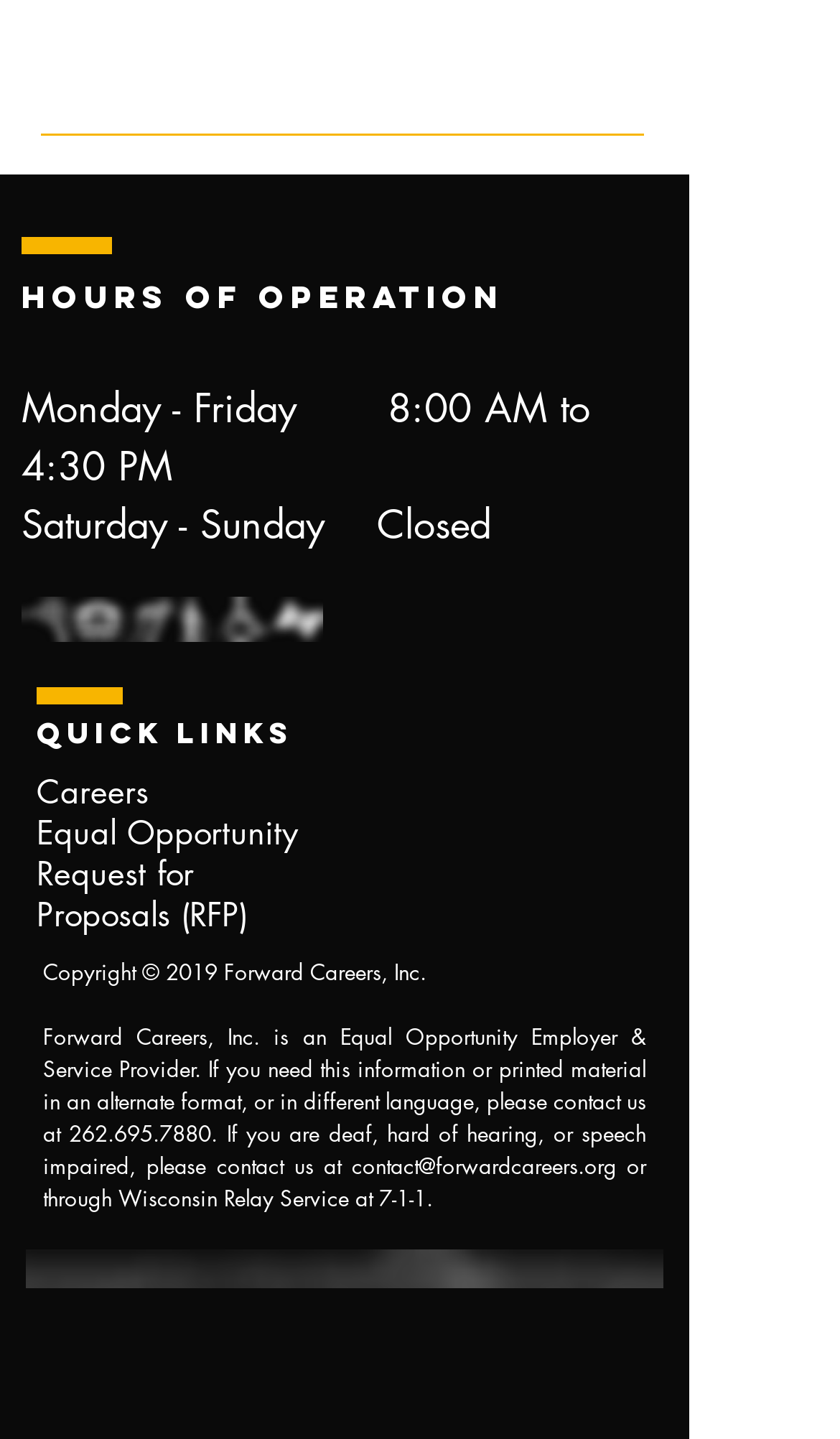Can you give a comprehensive explanation to the question given the content of the image?
What is the contact number for accessibility requests?

I found the contact information section on the webpage, which provides a phone number, 262.695.7880, for accessibility requests.